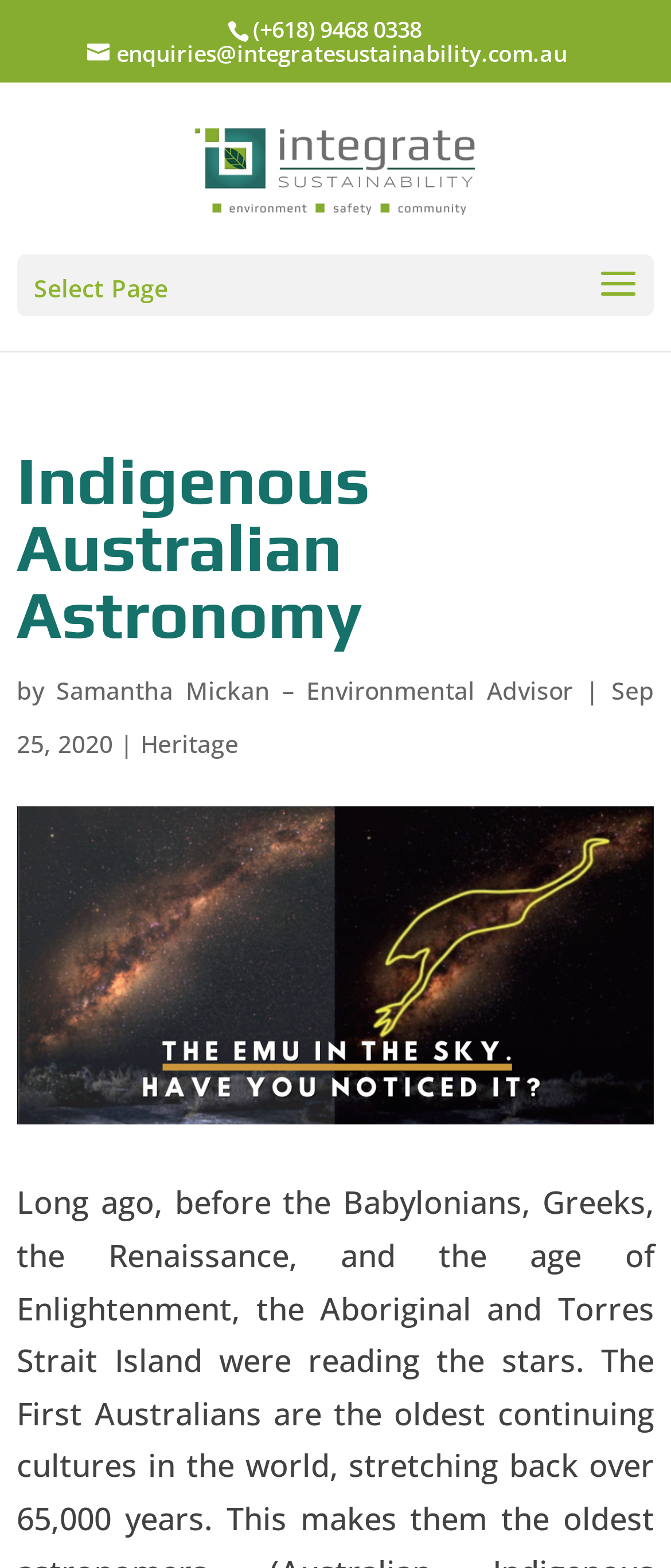What is the phone number on the webpage?
Please ensure your answer to the question is detailed and covers all necessary aspects.

I found the phone number by looking at the StaticText element with the bounding box coordinates [0.377, 0.008, 0.628, 0.028], which contains the text '(+618) 9468 0338'.